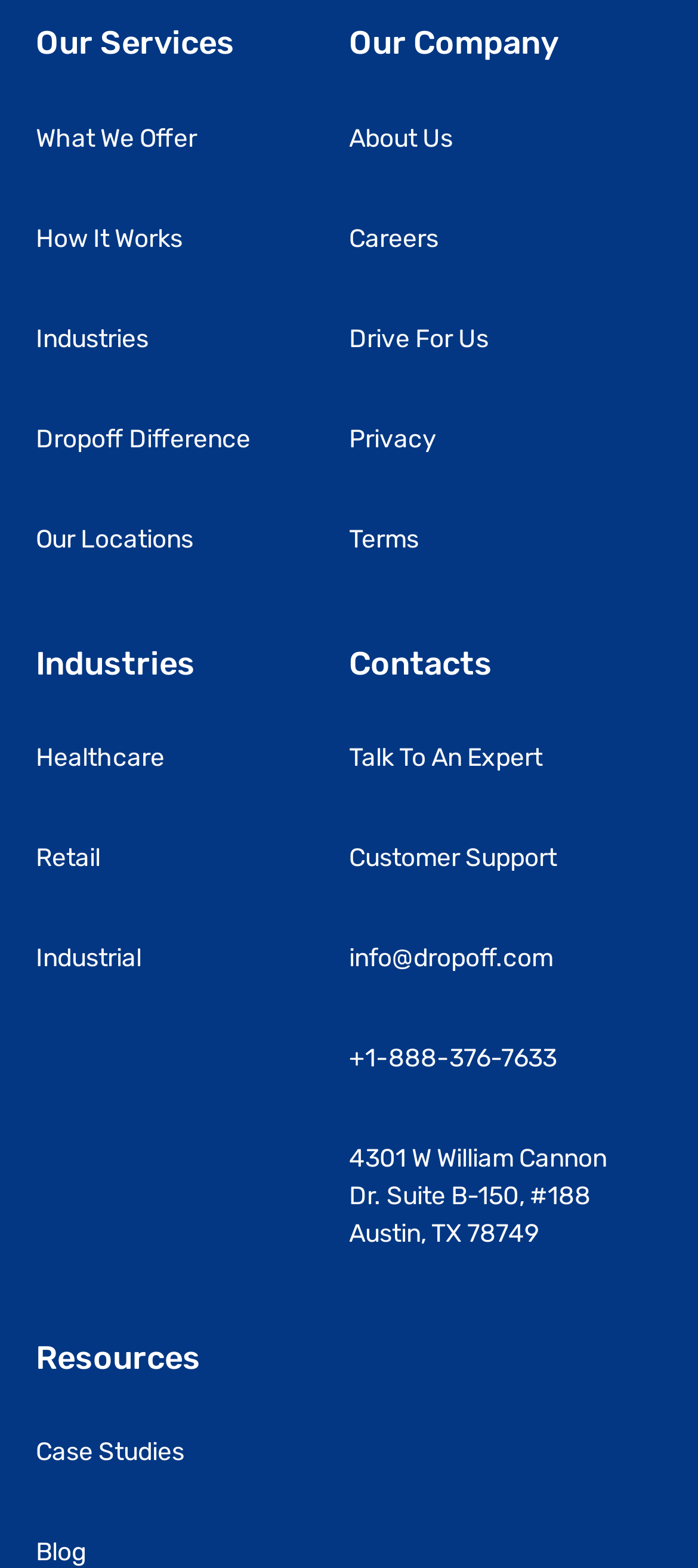For the following element description, predict the bounding box coordinates in the format (top-left x, top-left y, bottom-right x, bottom-right y). All values should be floating point numbers between 0 and 1. Description: How It Works

[0.051, 0.142, 0.262, 0.164]